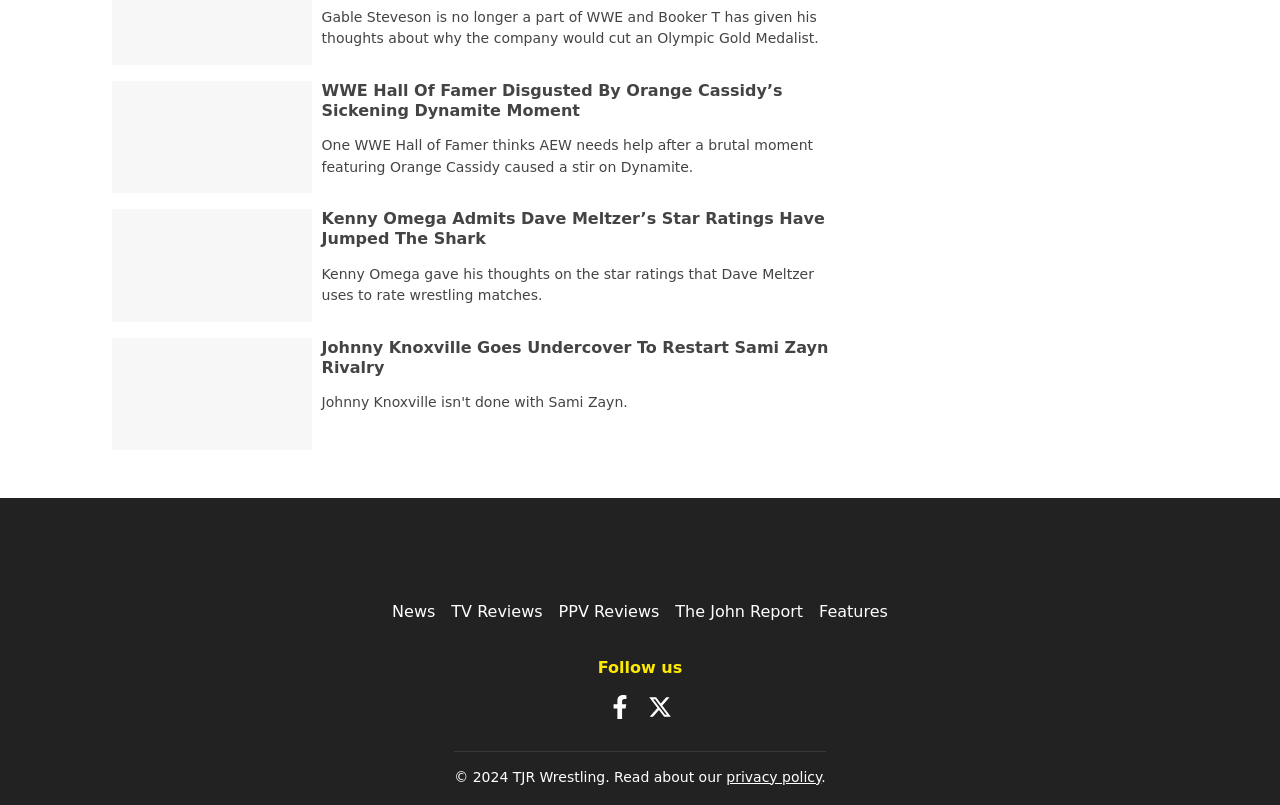Please indicate the bounding box coordinates of the element's region to be clicked to achieve the instruction: "View Kenny Omega's thoughts on Dave Meltzer's star ratings". Provide the coordinates as four float numbers between 0 and 1, i.e., [left, top, right, bottom].

[0.251, 0.26, 0.644, 0.308]